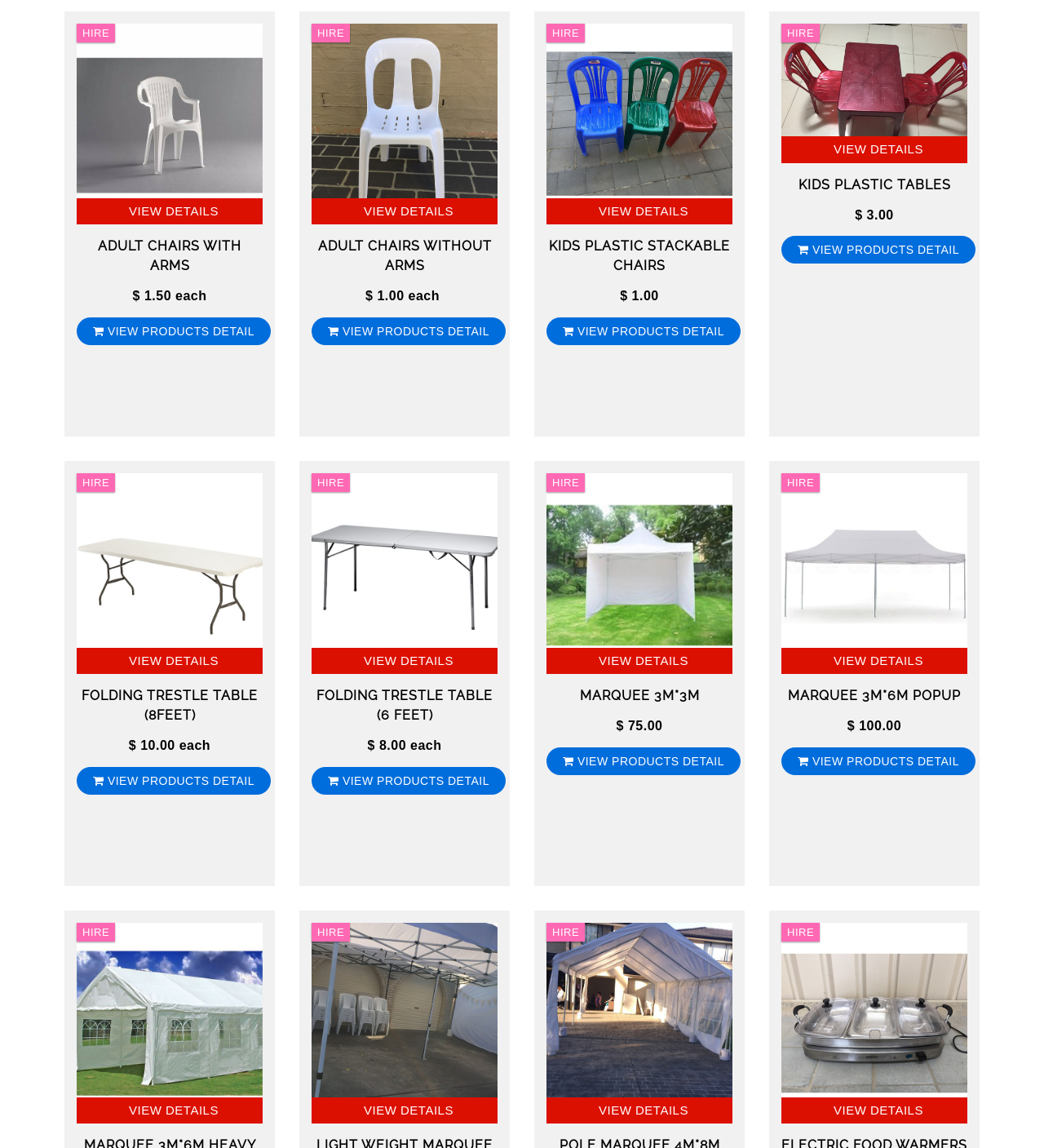Find the bounding box coordinates of the area that needs to be clicked in order to achieve the following instruction: "View details of FOLDING TRESTLE TABLE (8FEET)". The coordinates should be specified as four float numbers between 0 and 1, i.e., [left, top, right, bottom].

[0.116, 0.569, 0.209, 0.581]